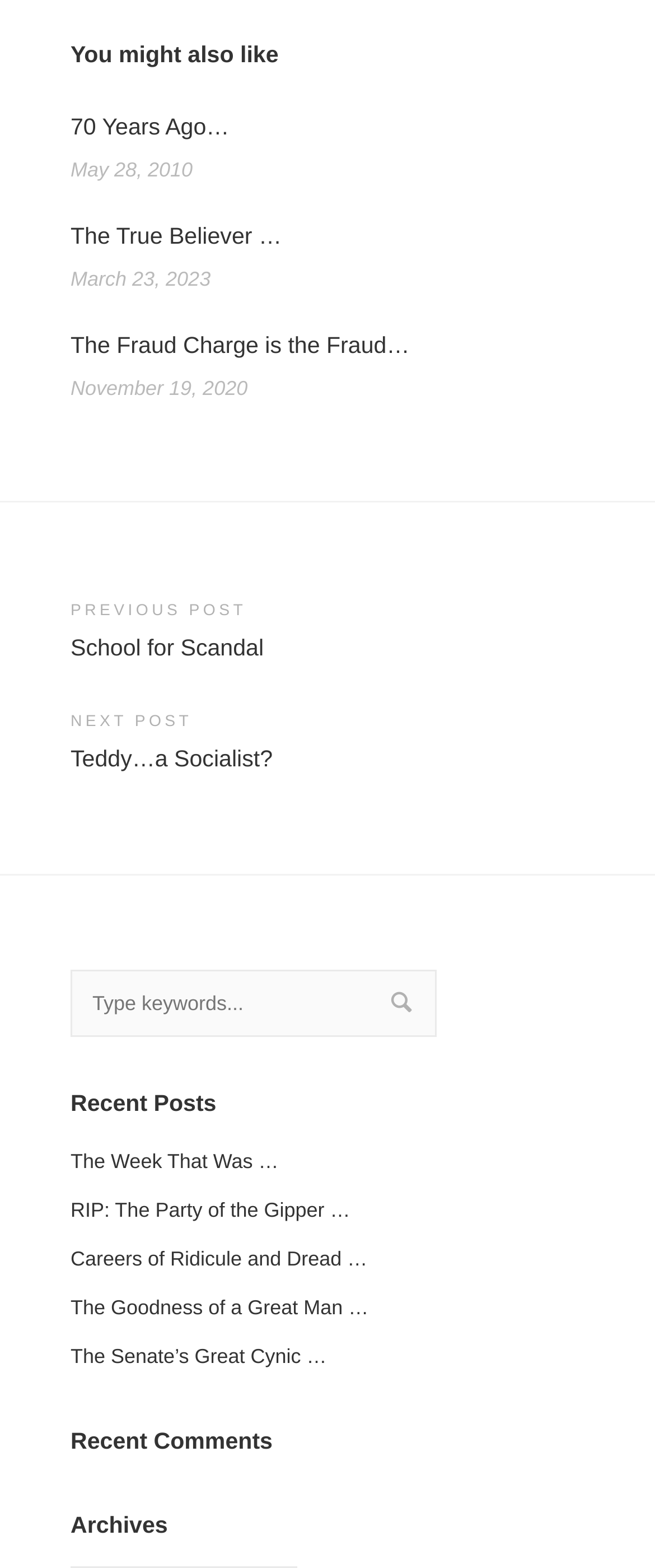Please reply to the following question with a single word or a short phrase:
What is the date of the latest post?

March 23, 2023